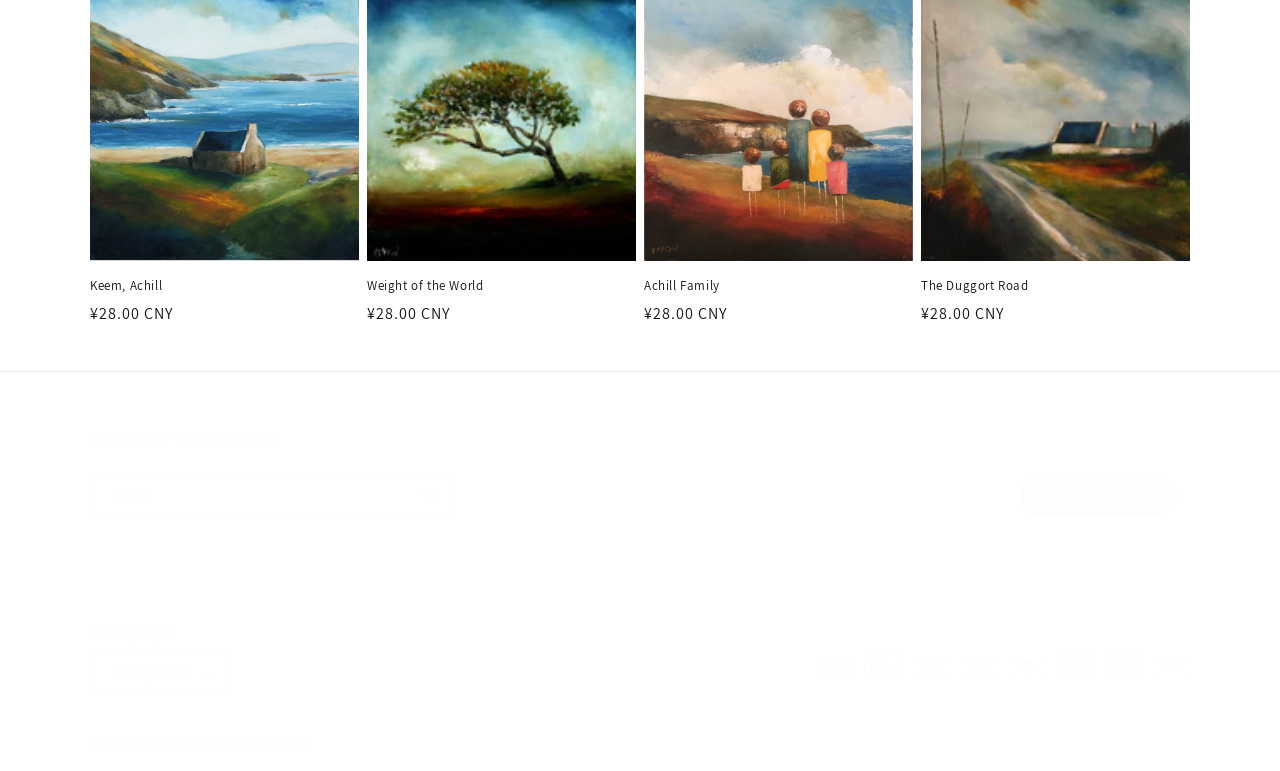Examine the image and give a thorough answer to the following question:
How many payment methods are shown?

I counted the number of images representing different payment methods, including American Express, Apple Pay, Maestro, Mastercard, PayPal, Shop Pay, Union Pay, and Visa, and found a total of 8 payment methods.